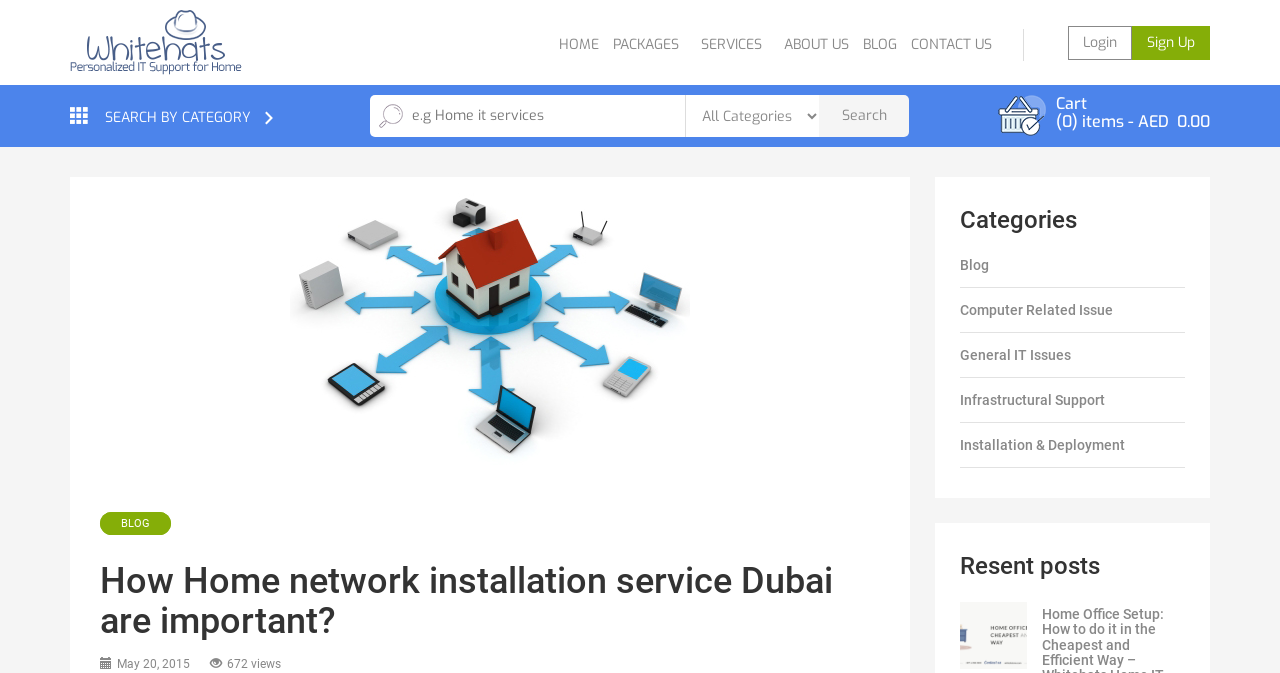Provide the bounding box coordinates of the section that needs to be clicked to accomplish the following instruction: "Search by category."

[0.055, 0.141, 0.277, 0.202]